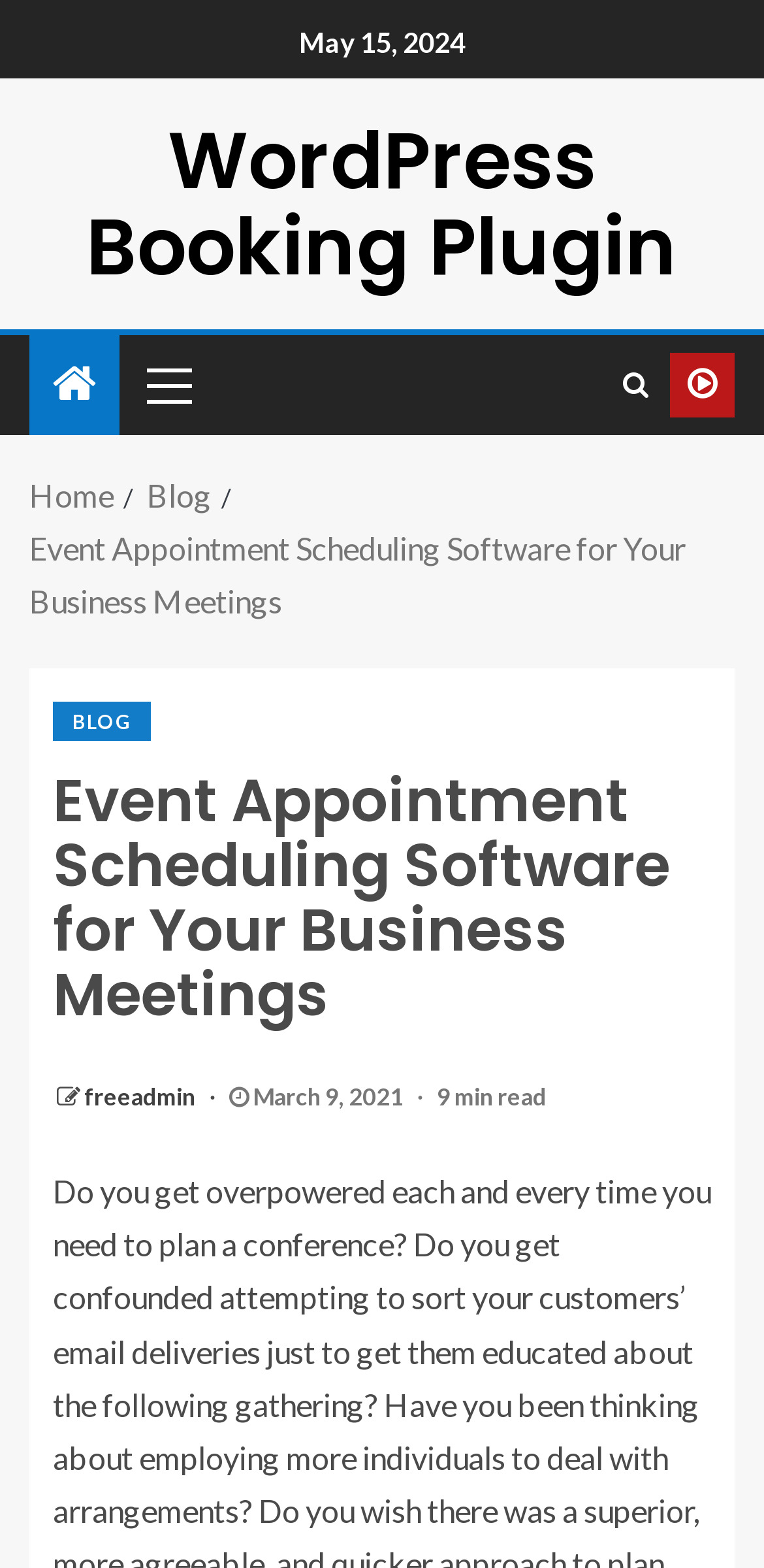Respond with a single word or phrase:
How many breadcrumbs are there?

3